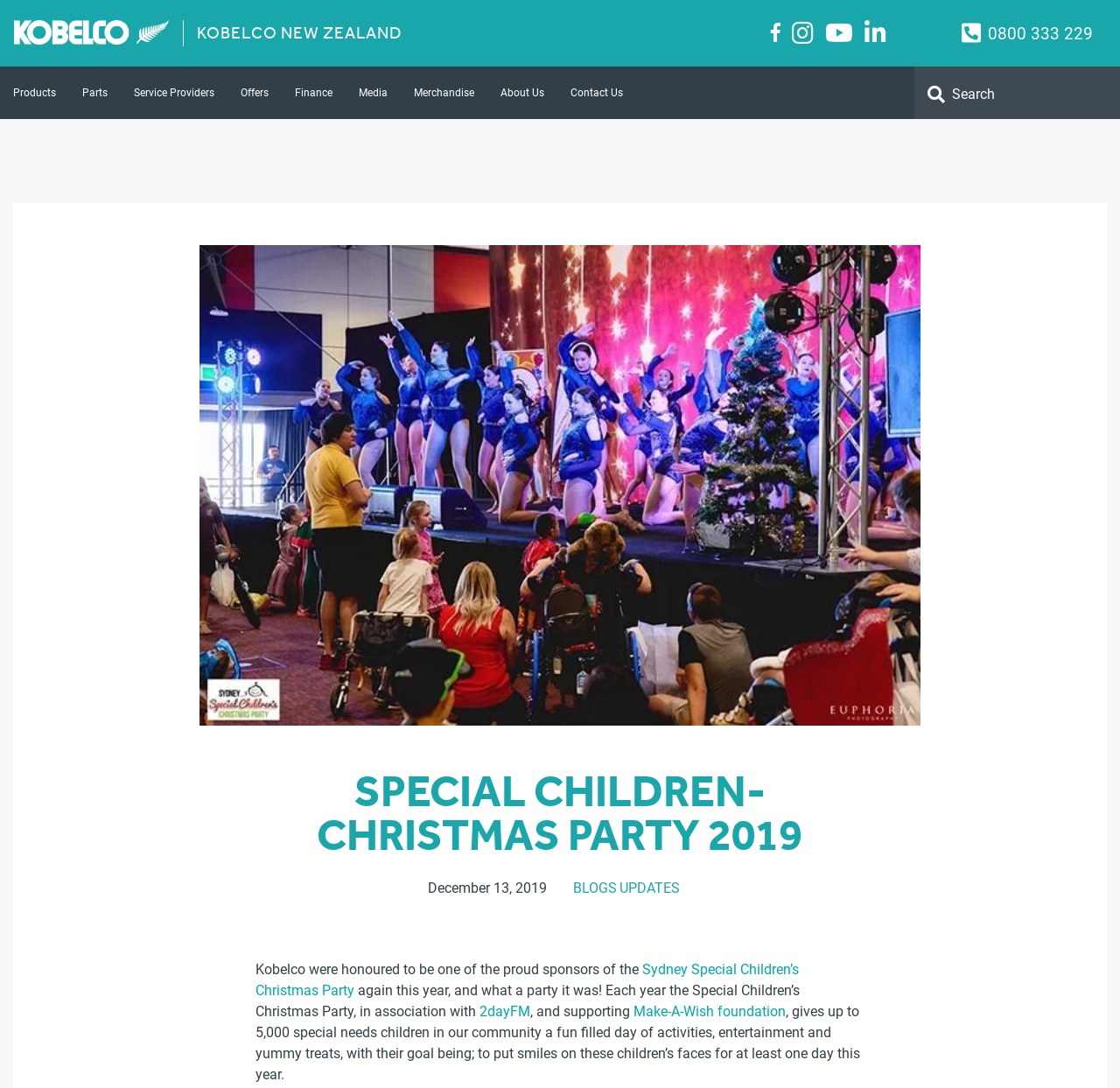Using the description: "Contact Us", determine the UI element's bounding box coordinates. Ensure the coordinates are in the format of four float numbers between 0 and 1, i.e., [left, top, right, bottom].

[0.498, 0.061, 0.568, 0.11]